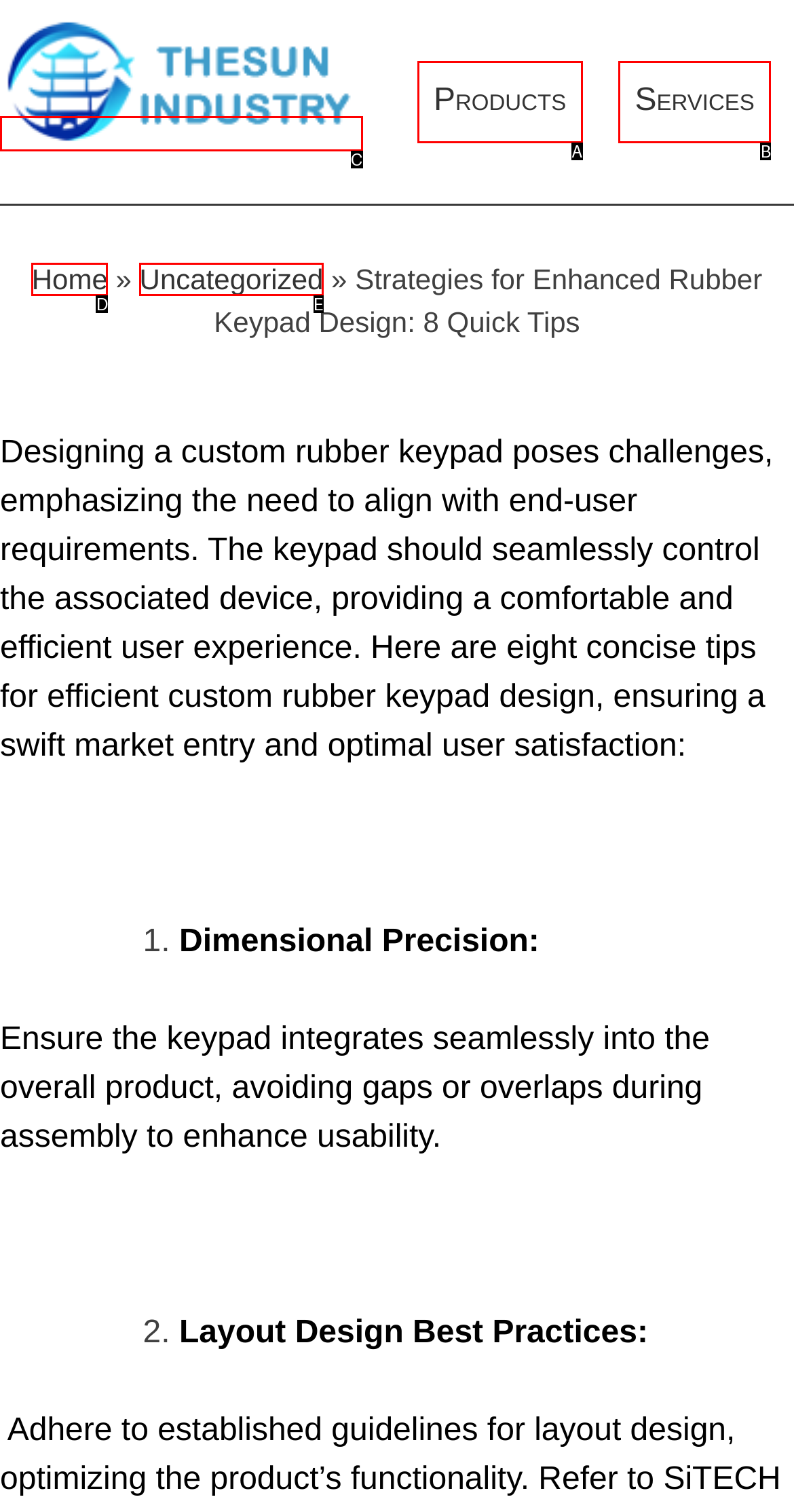Tell me which one HTML element best matches the description: Uncategorized
Answer with the option's letter from the given choices directly.

E